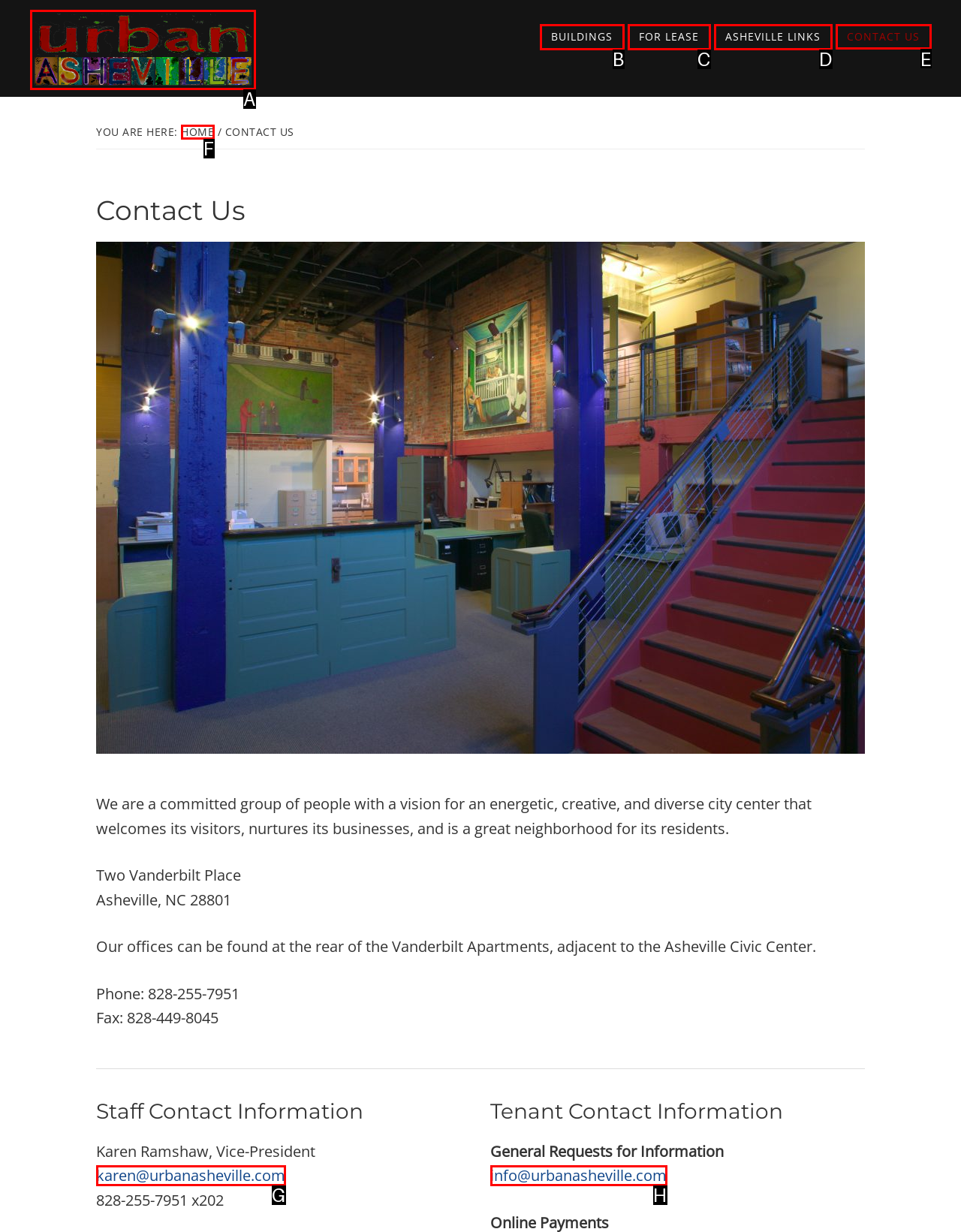Tell me which one HTML element I should click to complete the following task: Click on the 'CONTACT US' link
Answer with the option's letter from the given choices directly.

E